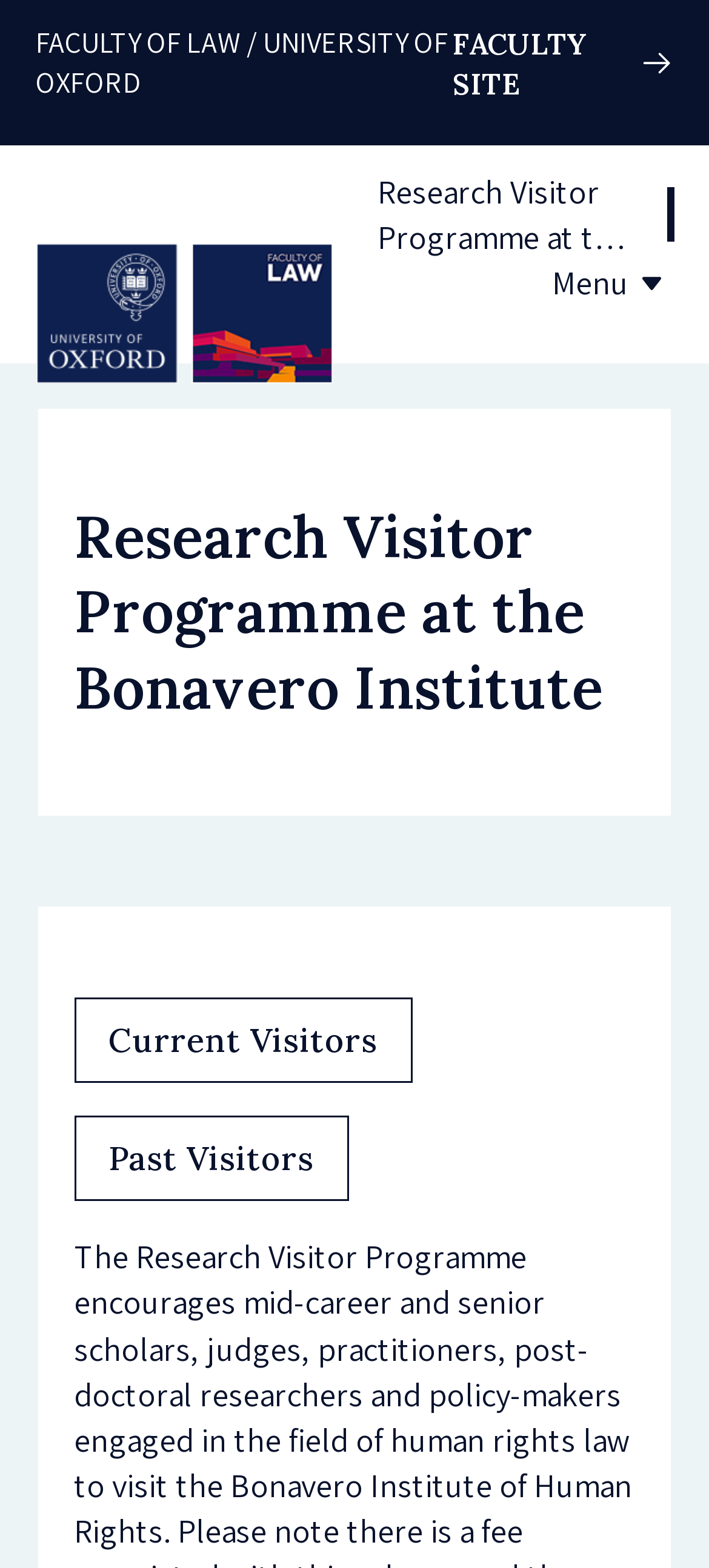What type of image is located at the top-right corner?
Based on the image, answer the question with as much detail as possible.

I determined the answer by examining the image element located at the top-right corner of the page, which has a bounding box coordinate of [0.868, 0.029, 0.95, 0.052] and is described as 'Logo'.